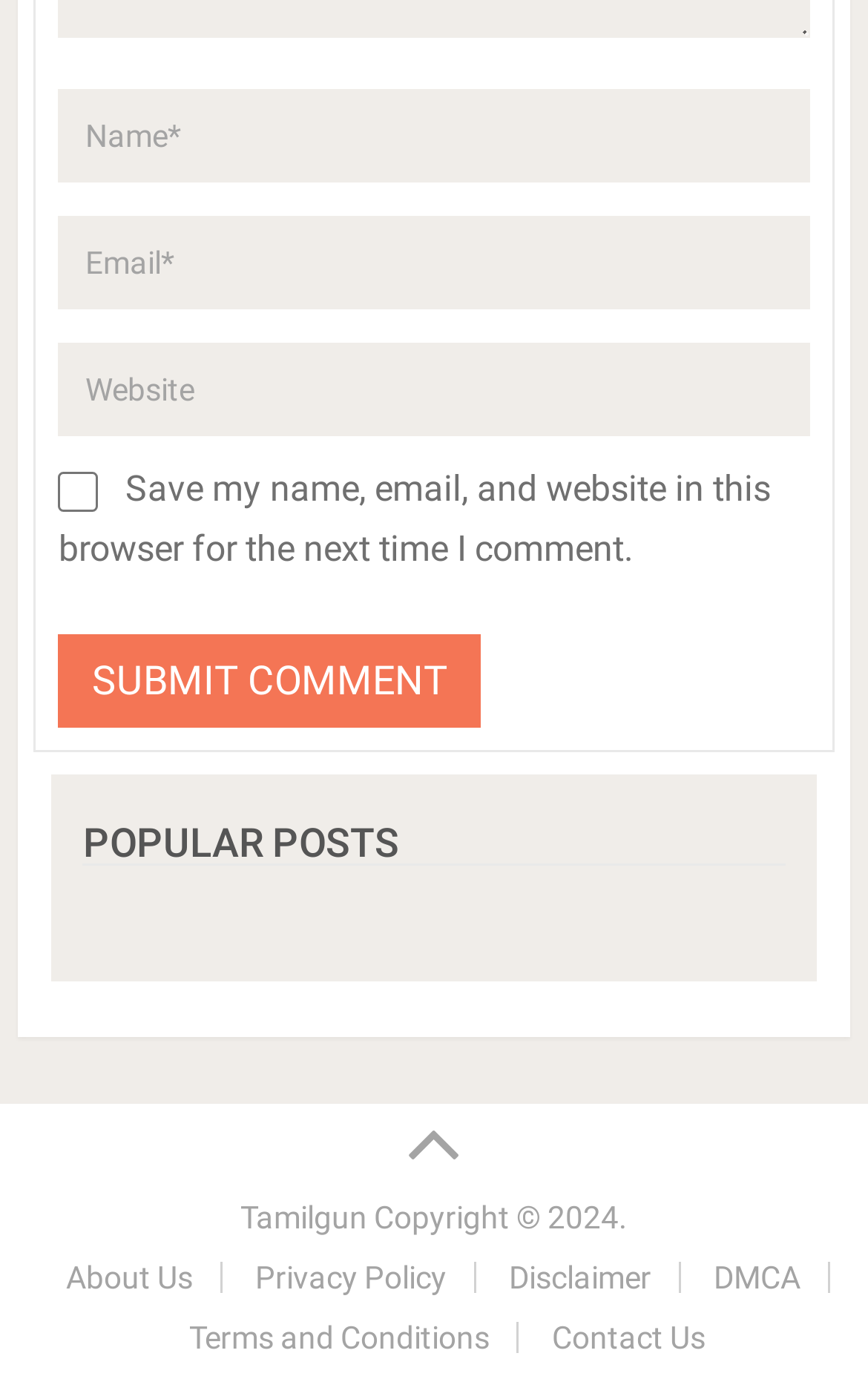Identify the bounding box coordinates of the section that should be clicked to achieve the task described: "Enter your name".

[0.067, 0.065, 0.933, 0.133]